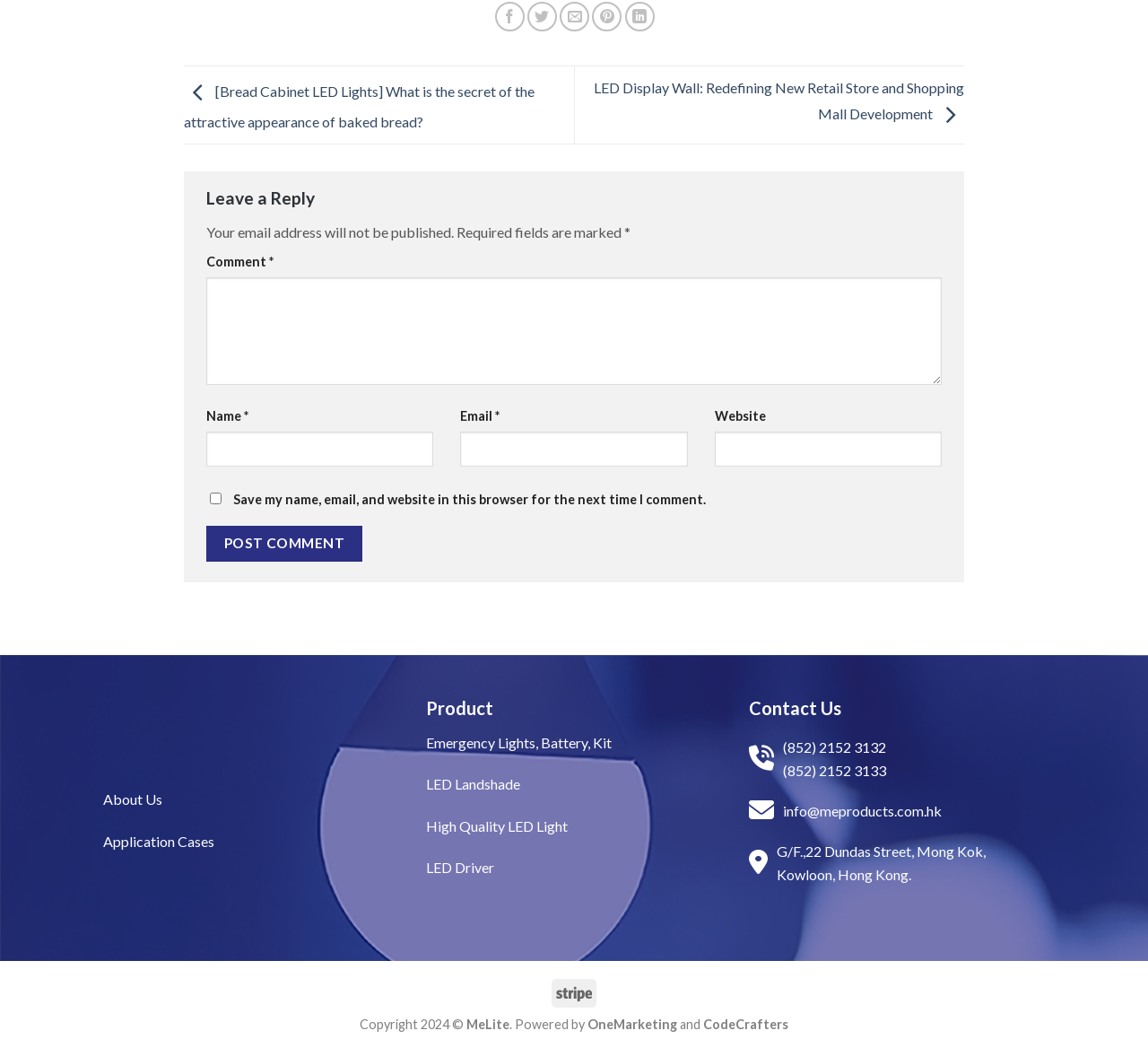From the details in the image, provide a thorough response to the question: What is the purpose of the links at the top?

The links at the top of the webpage, including 'Share on Facebook', 'Share on Twitter', 'Email to a Friend', 'Pin on Pinterest', and 'Share on LinkedIn', are provided for users to share the content of the webpage on various social media platforms.